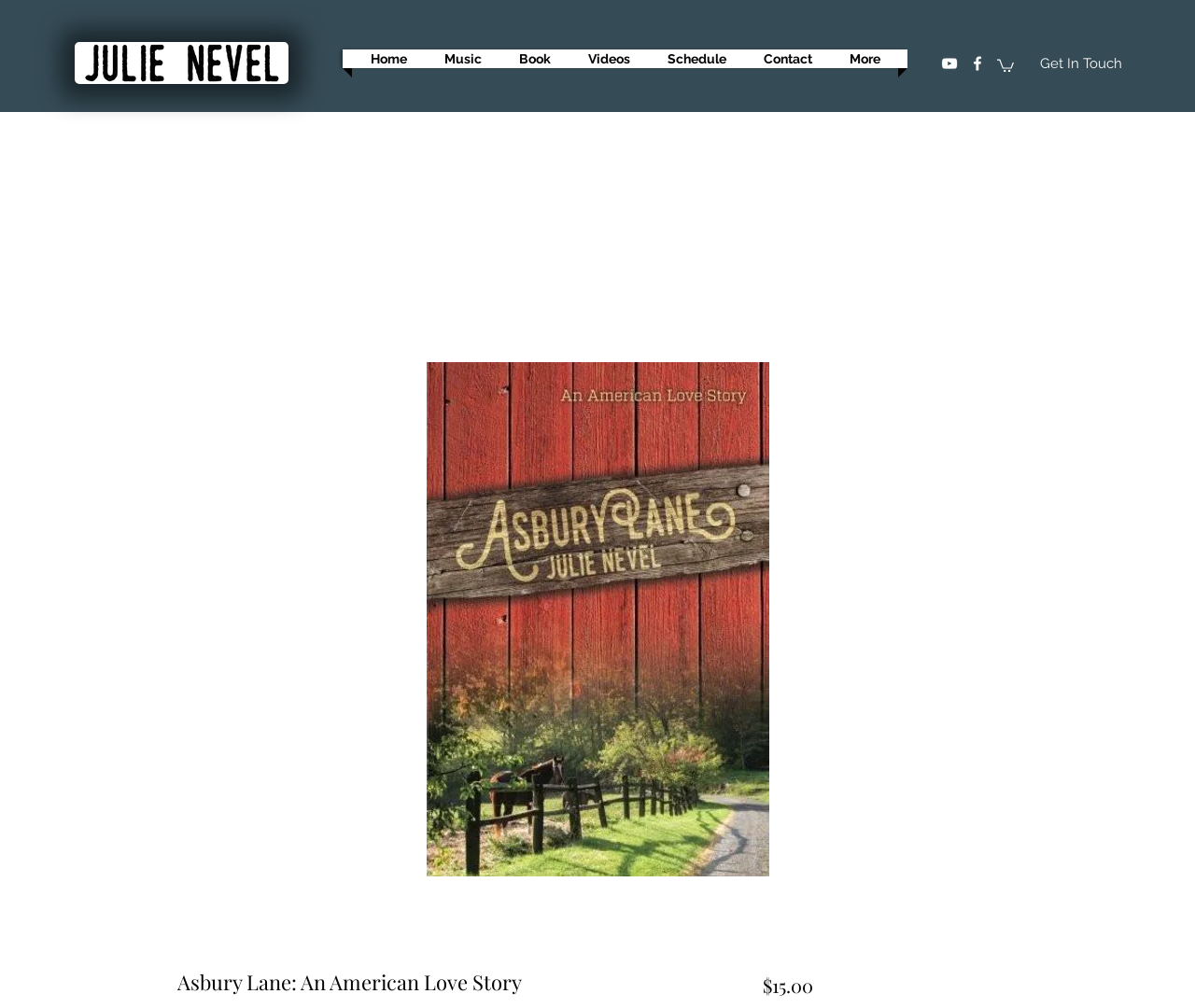From the screenshot, find the bounding box of the UI element matching this description: "Get In Touch". Supply the bounding box coordinates in the form [left, top, right, bottom], each a float between 0 and 1.

[0.87, 0.05, 0.939, 0.076]